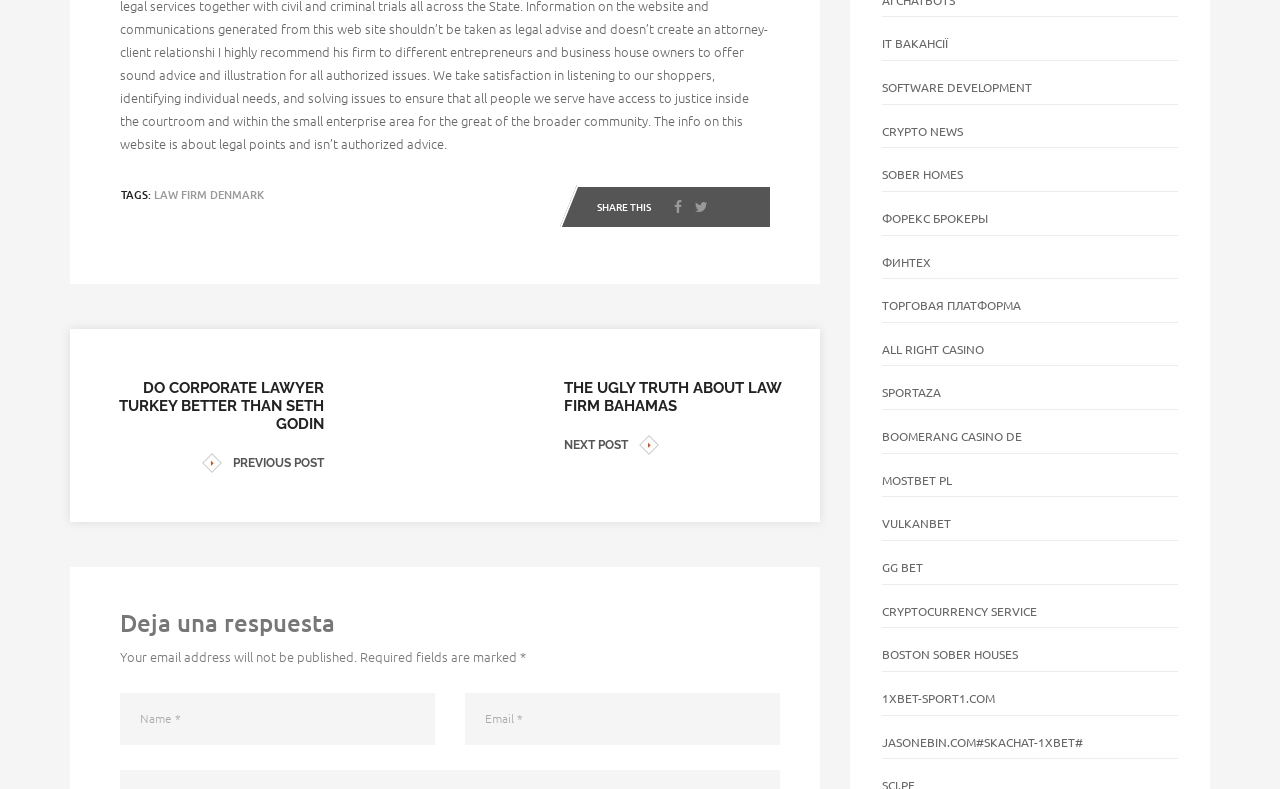How many categories are listed on the left side of the webpage?
Observe the image and answer the question with a one-word or short phrase response.

14